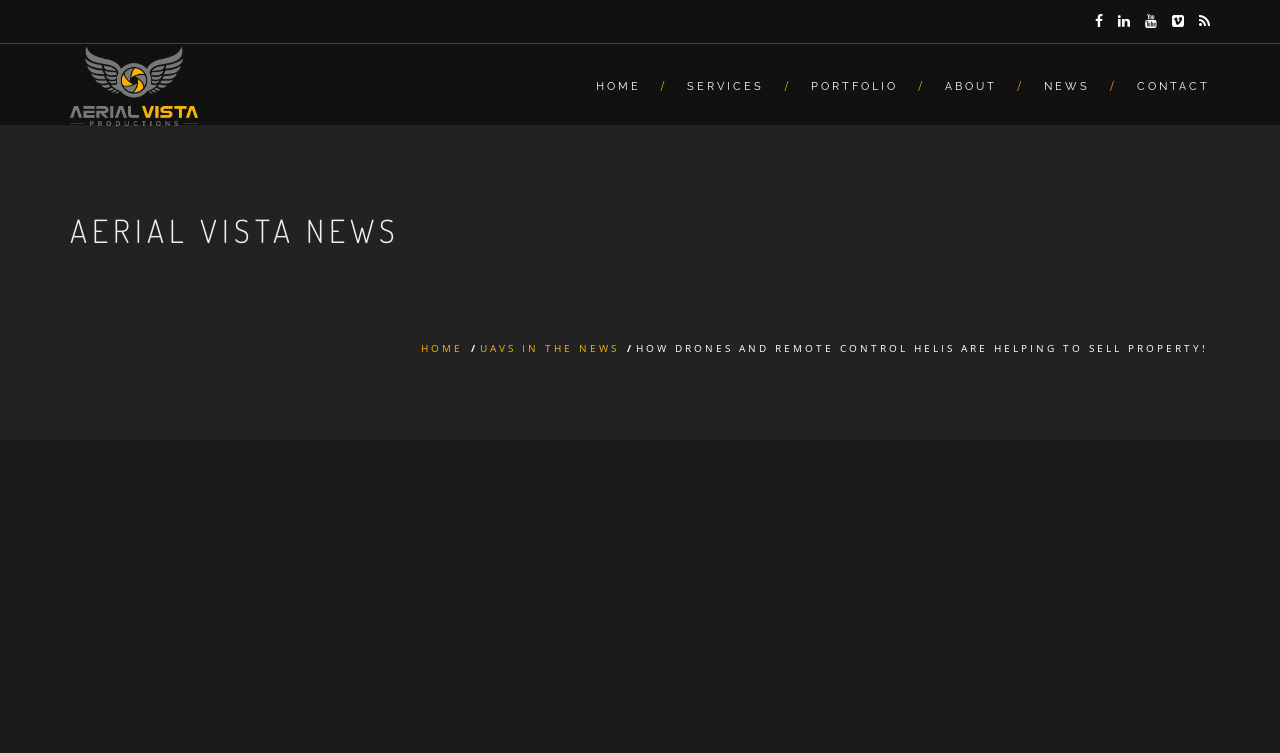Pinpoint the bounding box coordinates of the element that must be clicked to accomplish the following instruction: "Contact Aerial Vista Productions". The coordinates should be in the format of four float numbers between 0 and 1, i.e., [left, top, right, bottom].

[0.873, 0.059, 0.945, 0.165]